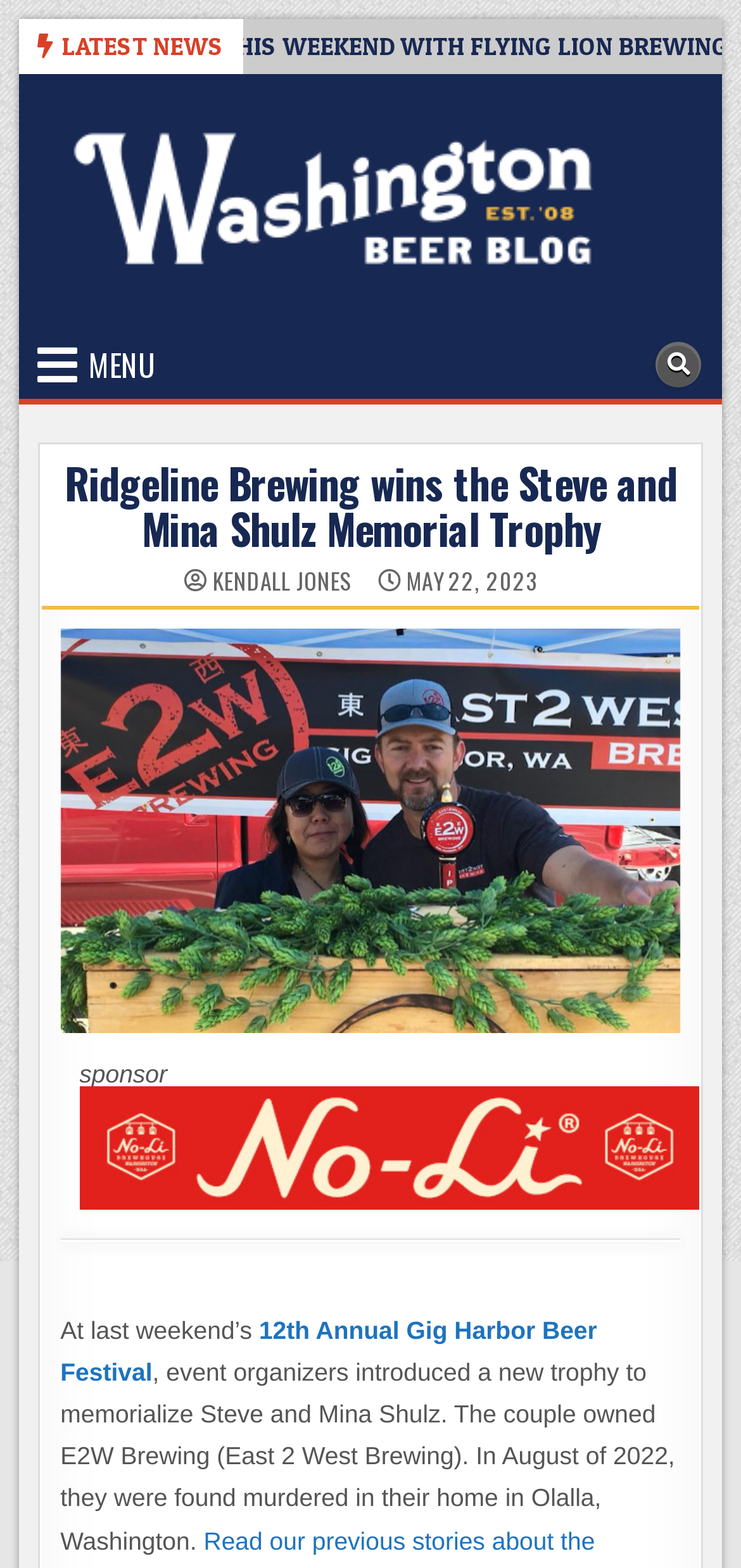Use a single word or phrase to answer the question:
Where were Steve and Mina Shulz found murdered?

Olalla, Washington